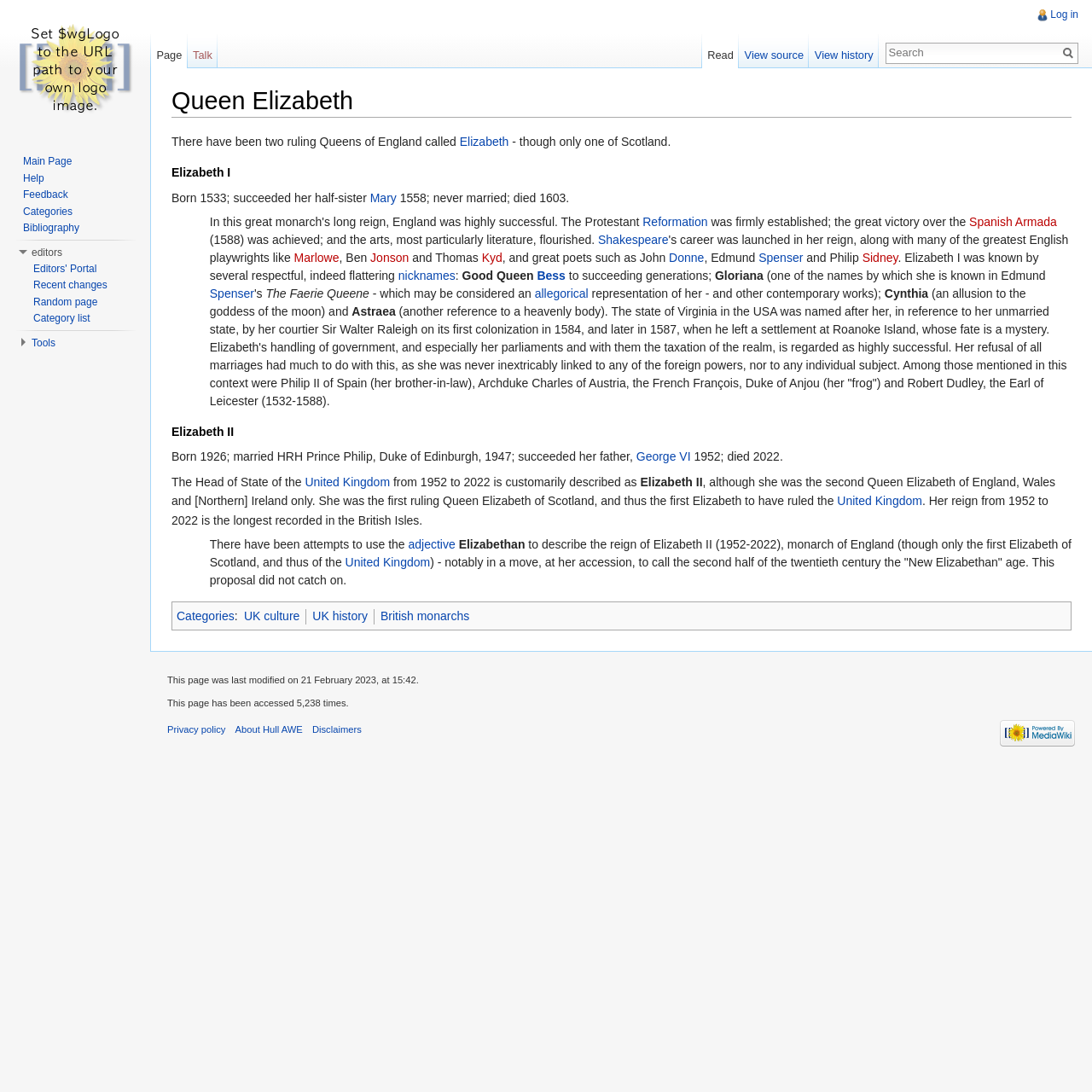Please locate the bounding box coordinates of the element's region that needs to be clicked to follow the instruction: "Read about Elizabeth I". The bounding box coordinates should be provided as four float numbers between 0 and 1, i.e., [left, top, right, bottom].

[0.157, 0.144, 0.981, 0.167]